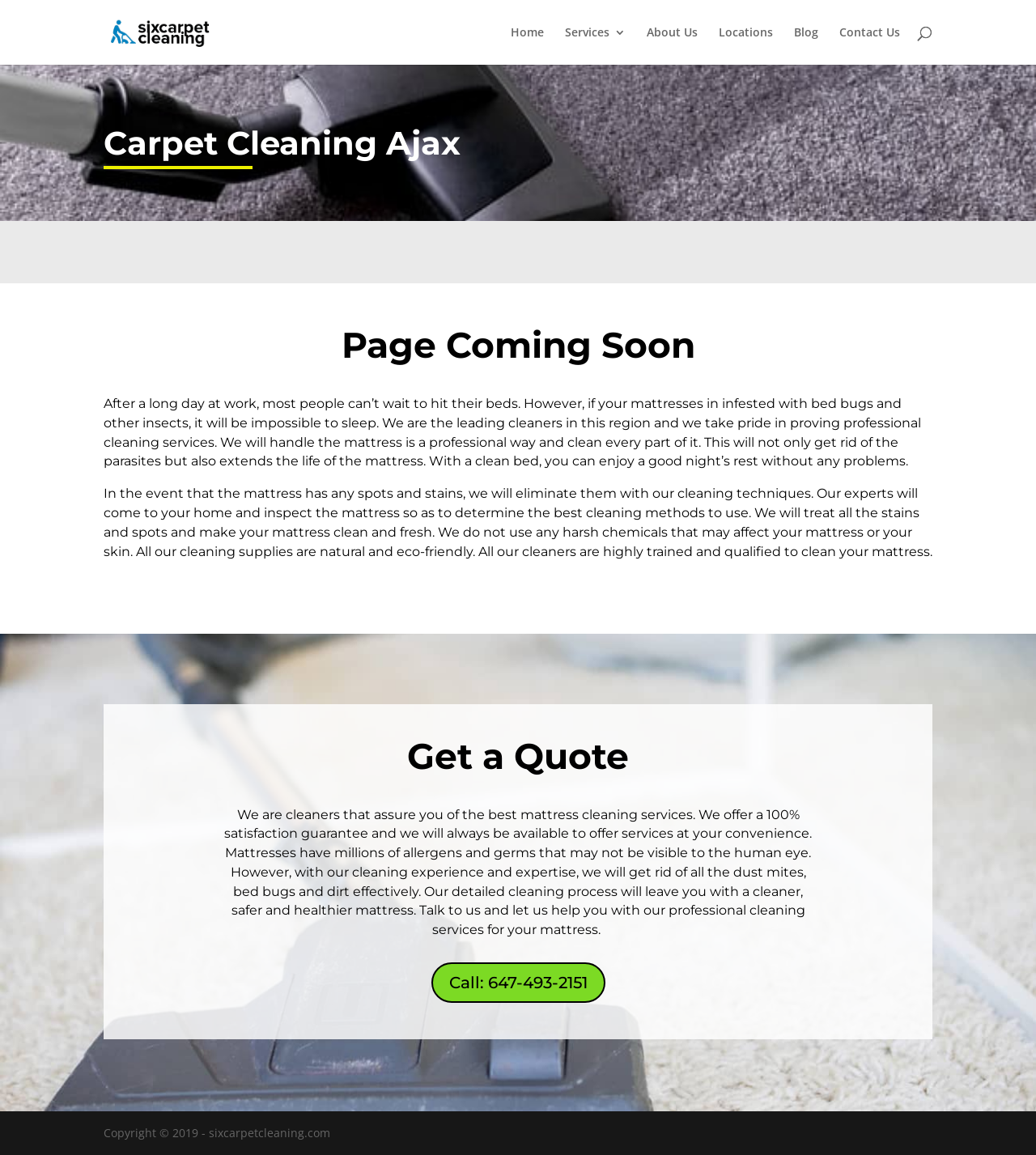Can you specify the bounding box coordinates of the area that needs to be clicked to fulfill the following instruction: "Search for something"?

[0.1, 0.0, 0.9, 0.001]